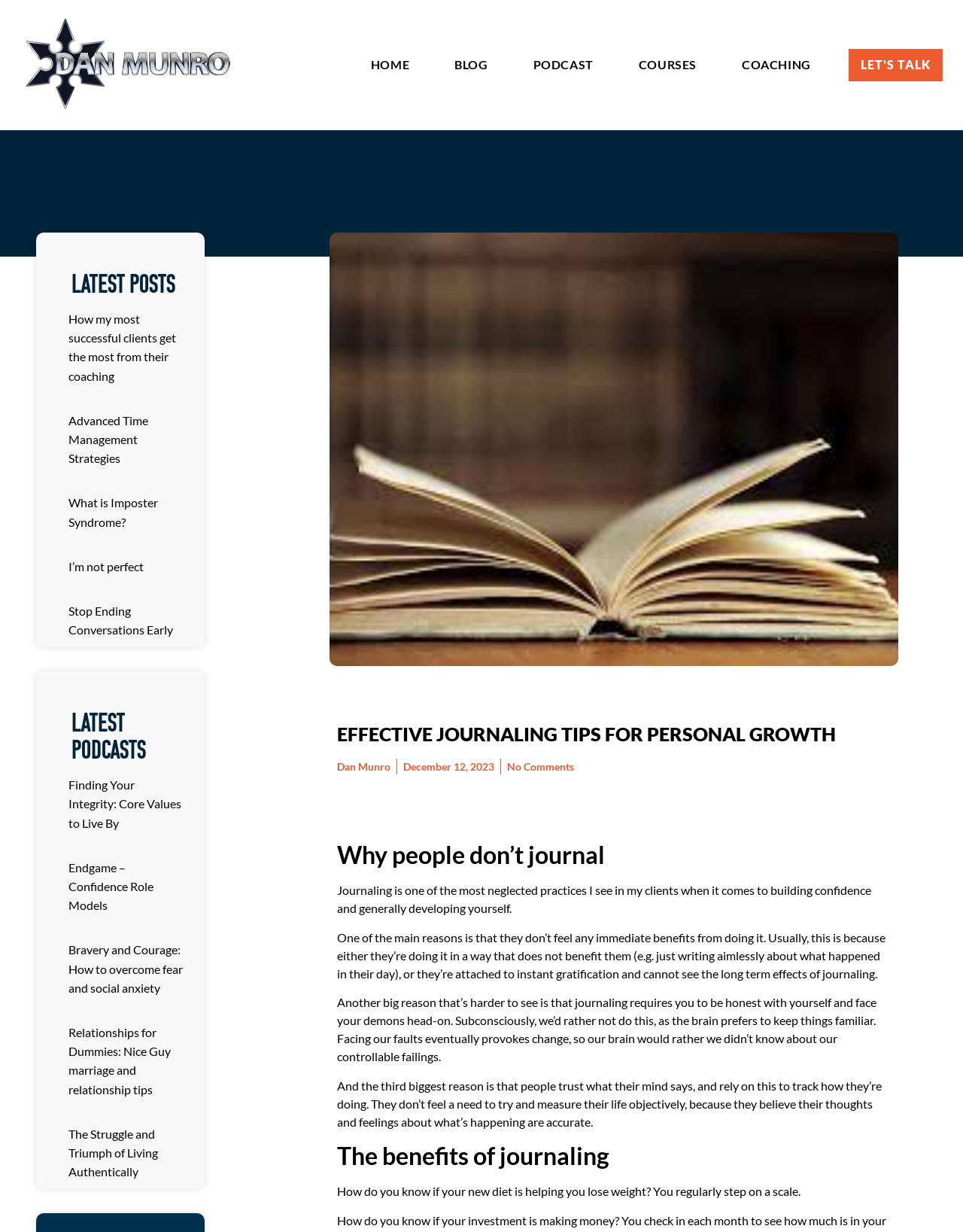Locate the bounding box coordinates of the element I should click to achieve the following instruction: "Click on the HOME link".

[0.377, 0.043, 0.433, 0.063]